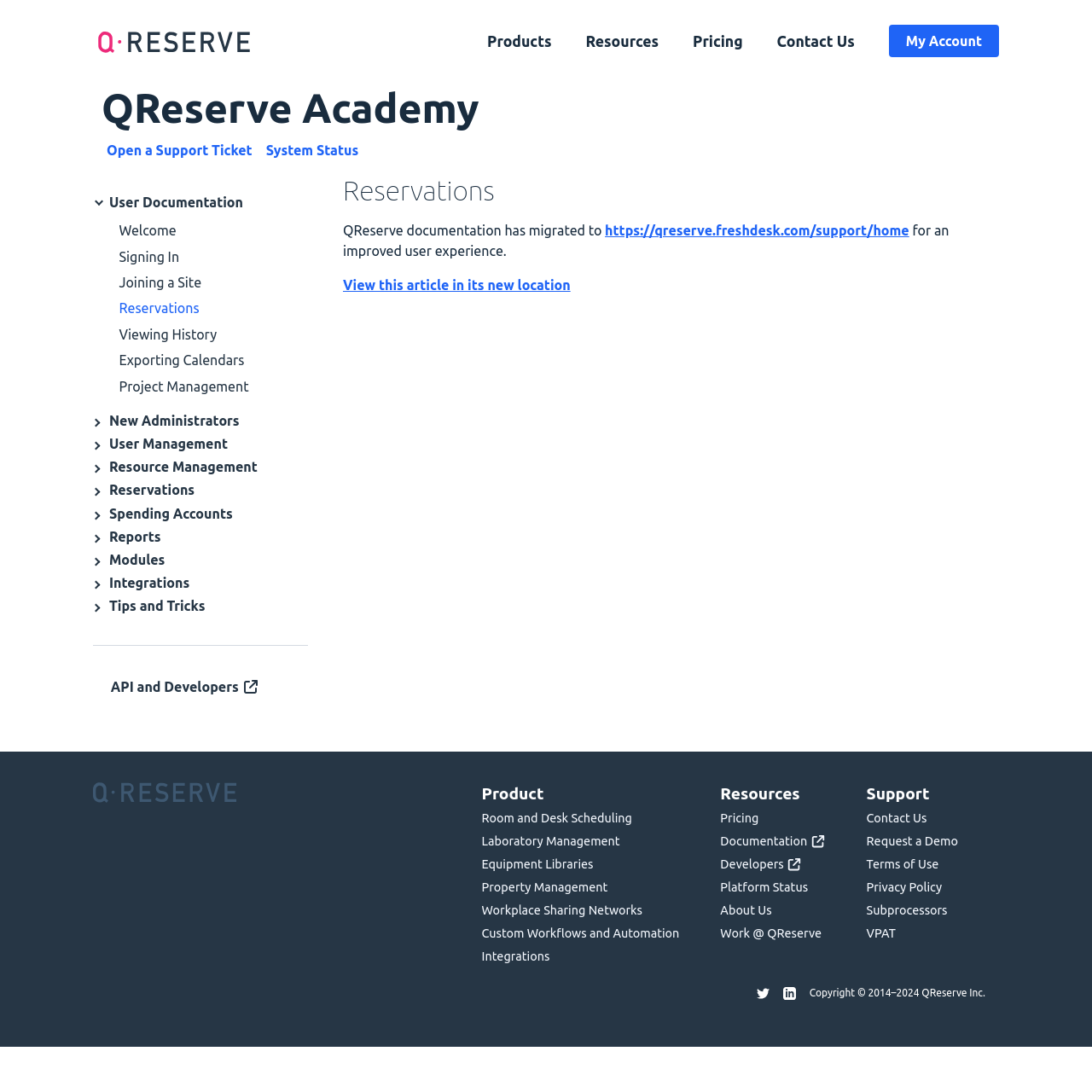Please indicate the bounding box coordinates of the element's region to be clicked to achieve the instruction: "Request a Demo". Provide the coordinates as four float numbers between 0 and 1, i.e., [left, top, right, bottom].

[0.711, 0.053, 0.868, 0.084]